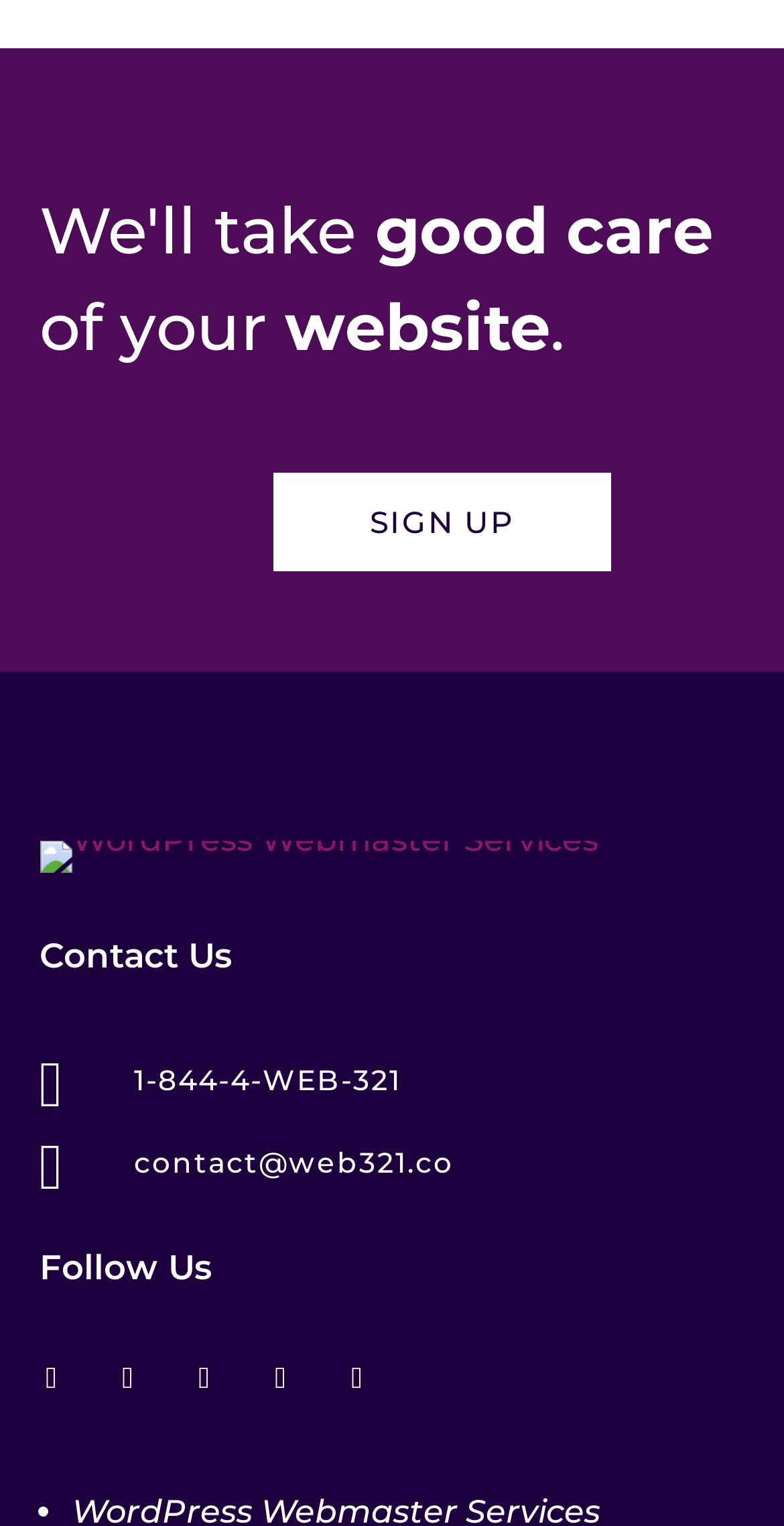Could you determine the bounding box coordinates of the clickable element to complete the instruction: "Visit 'WordPress Webmaster Services'"? Provide the coordinates as four float numbers between 0 and 1, i.e., [left, top, right, bottom].

[0.05, 0.552, 0.95, 0.573]